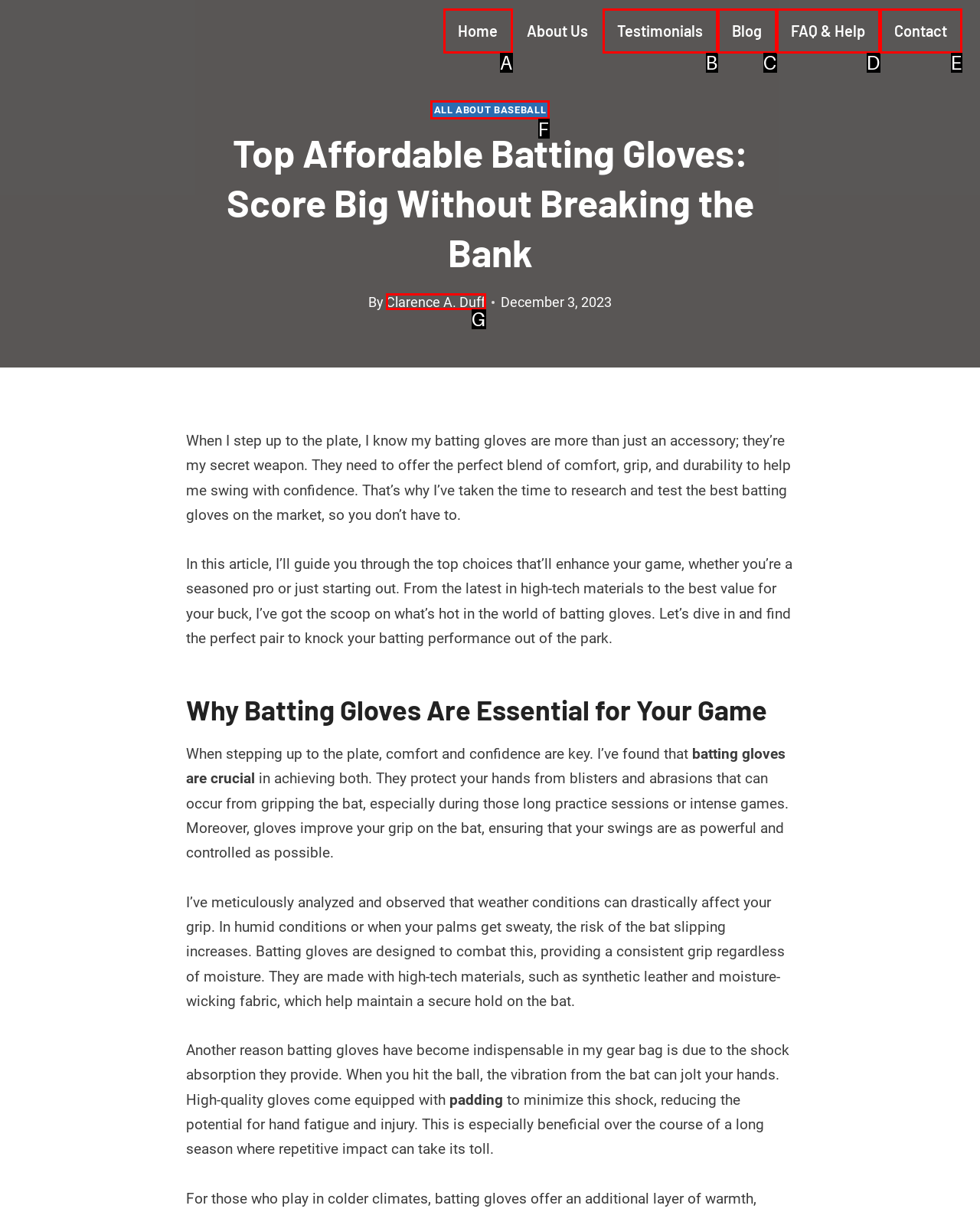Choose the HTML element that aligns with the description: Blog. Indicate your choice by stating the letter.

C